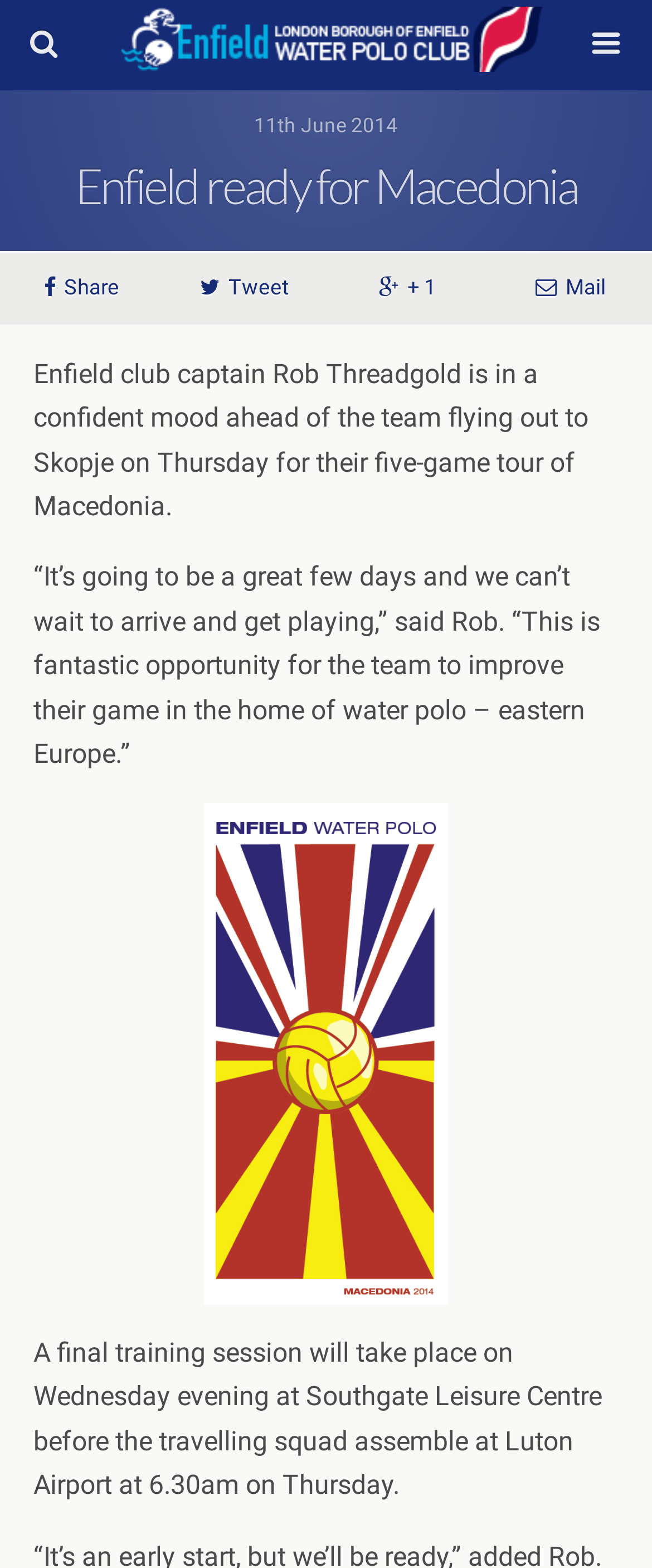What is the time of assembly at Luton Airport?
Kindly give a detailed and elaborate answer to the question.

The article states that the travelling squad will assemble at Luton Airport at 6.30am on Thursday.